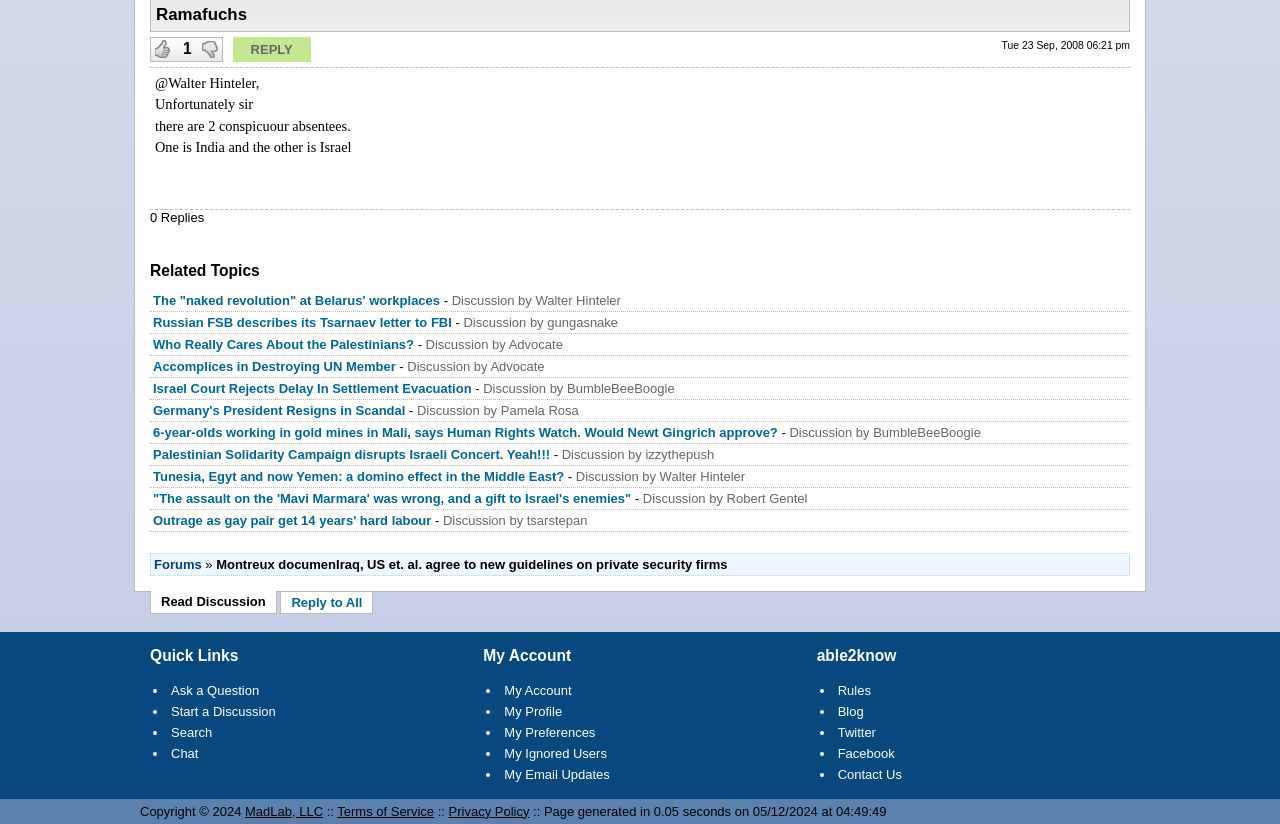Review the image closely and give a comprehensive answer to the question: What is the name of the link that says 'Ask a Question'?

The link with the text 'Ask a Question' is found in the Quick Links section of the webpage, and its name is 'Ask a Question'.